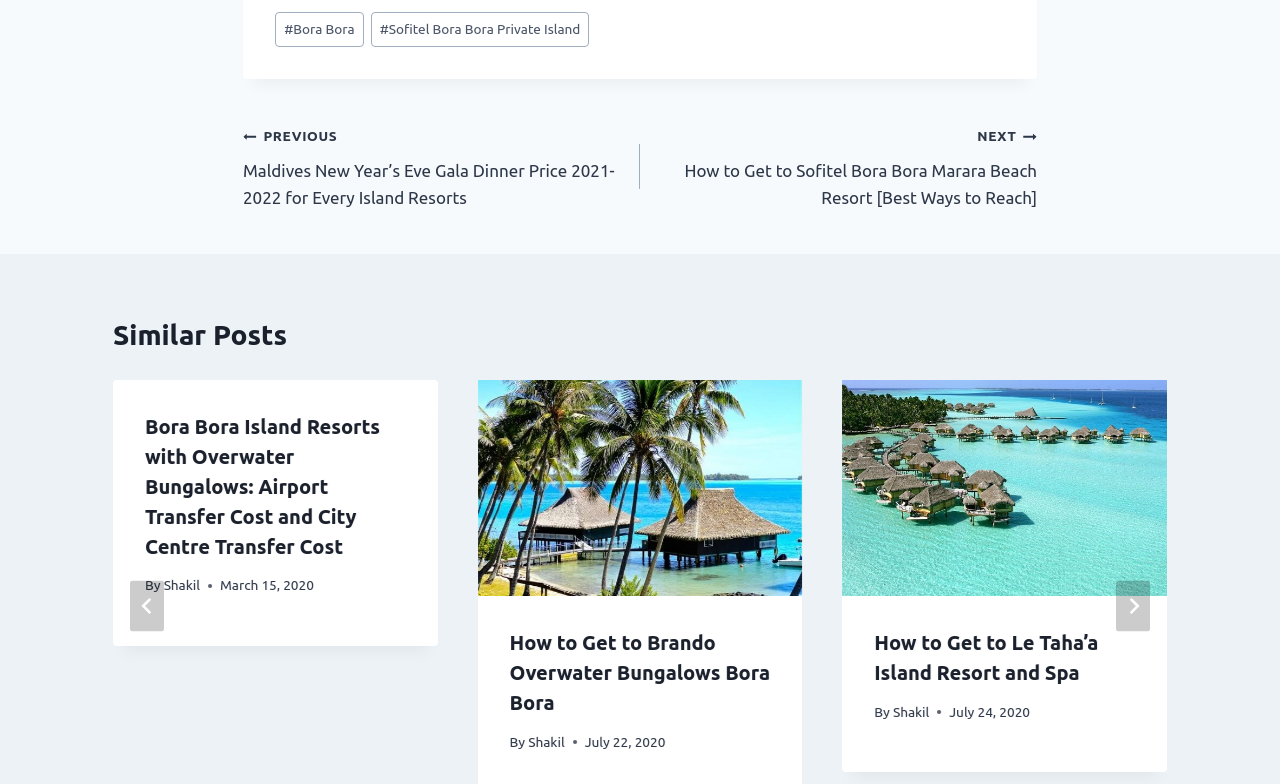Who wrote the post 'Bora Bora Island Resorts with Overwater Bungalows: Airport Transfer Cost and City Centre Transfer Cost'?
Based on the visual content, answer with a single word or a brief phrase.

Shakil